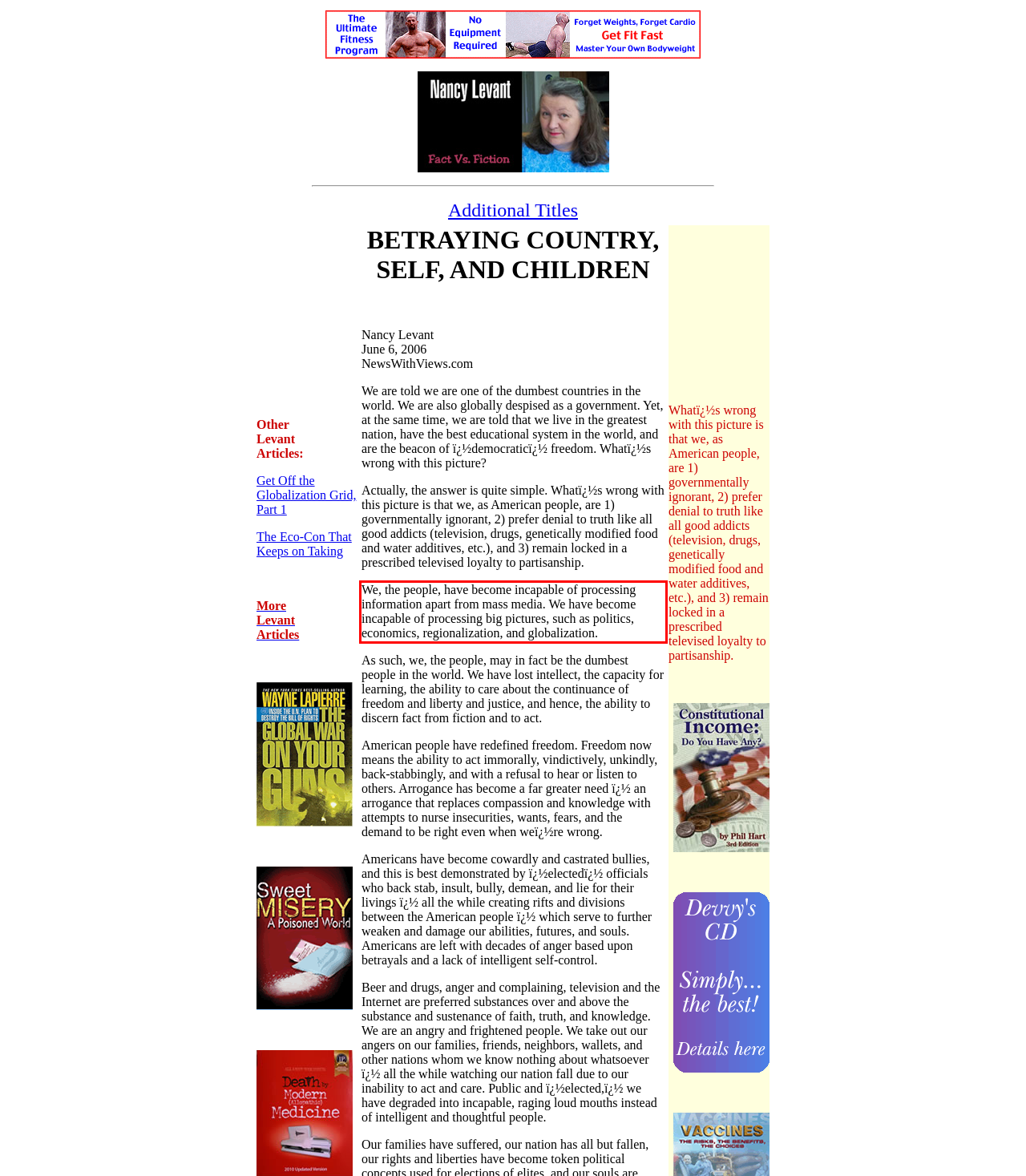Review the webpage screenshot provided, and perform OCR to extract the text from the red bounding box.

We, the people, have become incapable of processing information apart from mass media. We have become incapable of processing big pictures, such as politics, economics, regionalization, and globalization.